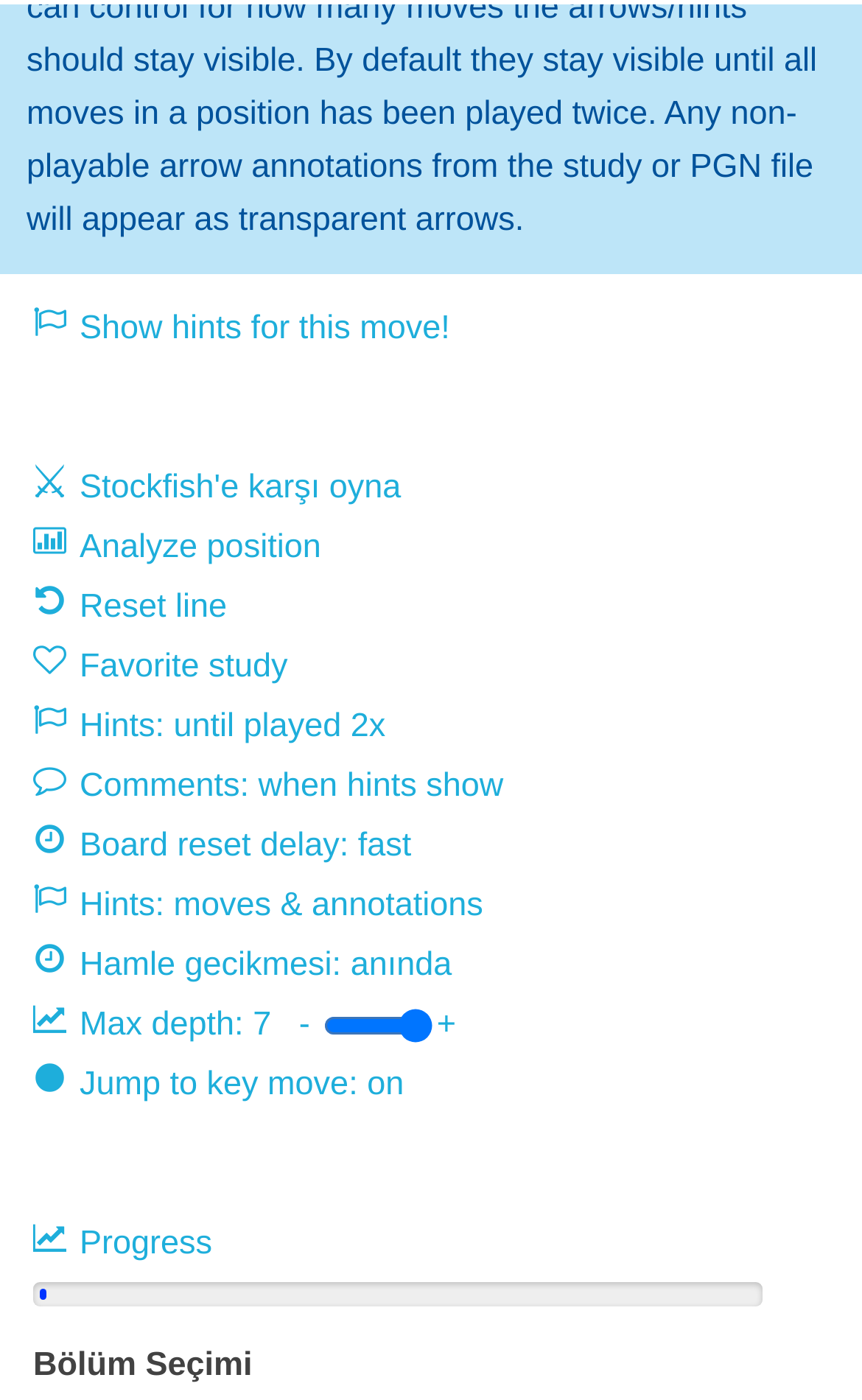Provide the bounding box coordinates for the UI element that is described by this text: "Hints: moves & annotations". The coordinates should be in the form of four float numbers between 0 and 1: [left, top, right, bottom].

[0.038, 0.622, 0.56, 0.649]